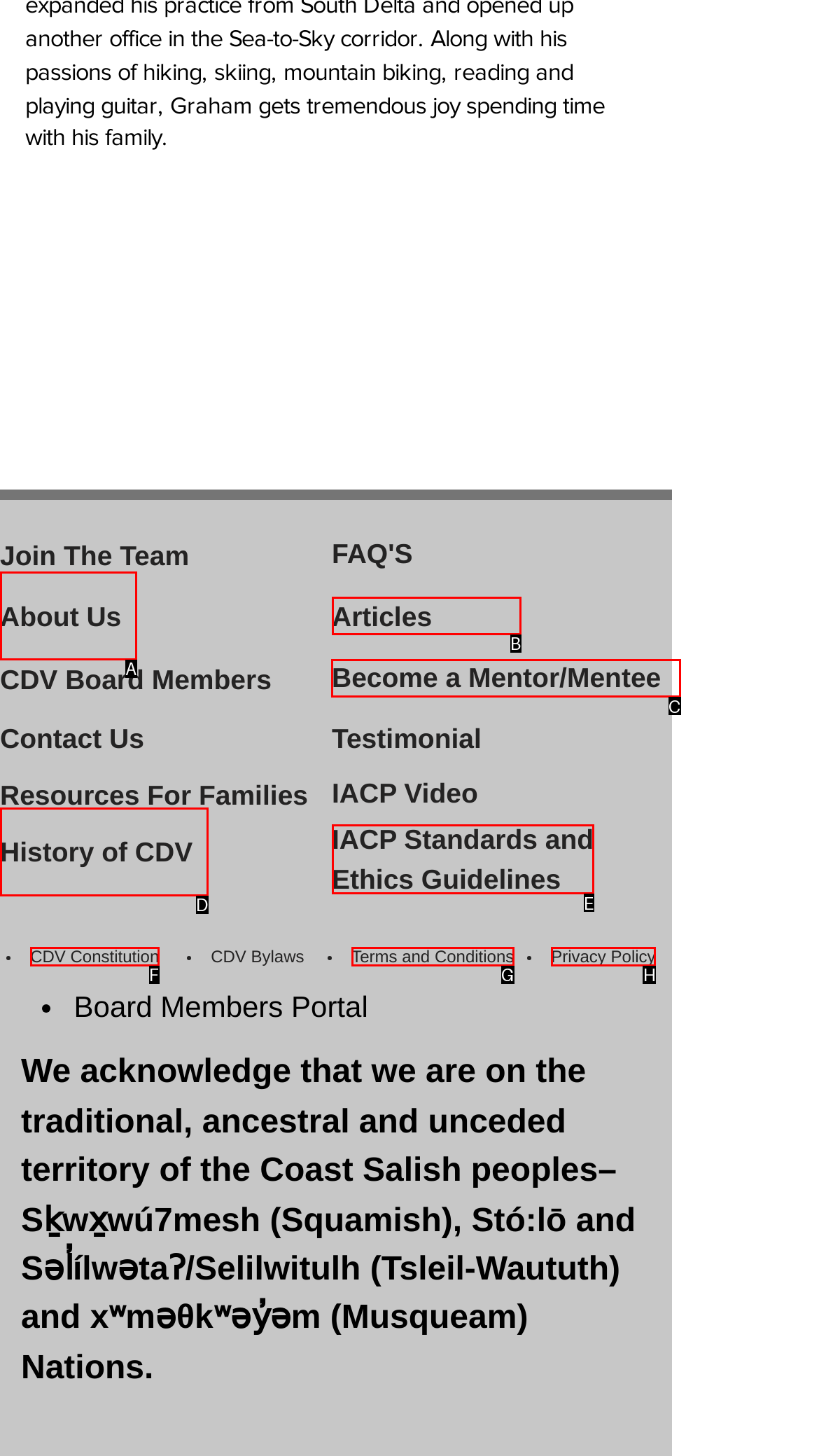Tell me which option I should click to complete the following task: Read 'Become a Mentor/Mentee'
Answer with the option's letter from the given choices directly.

C